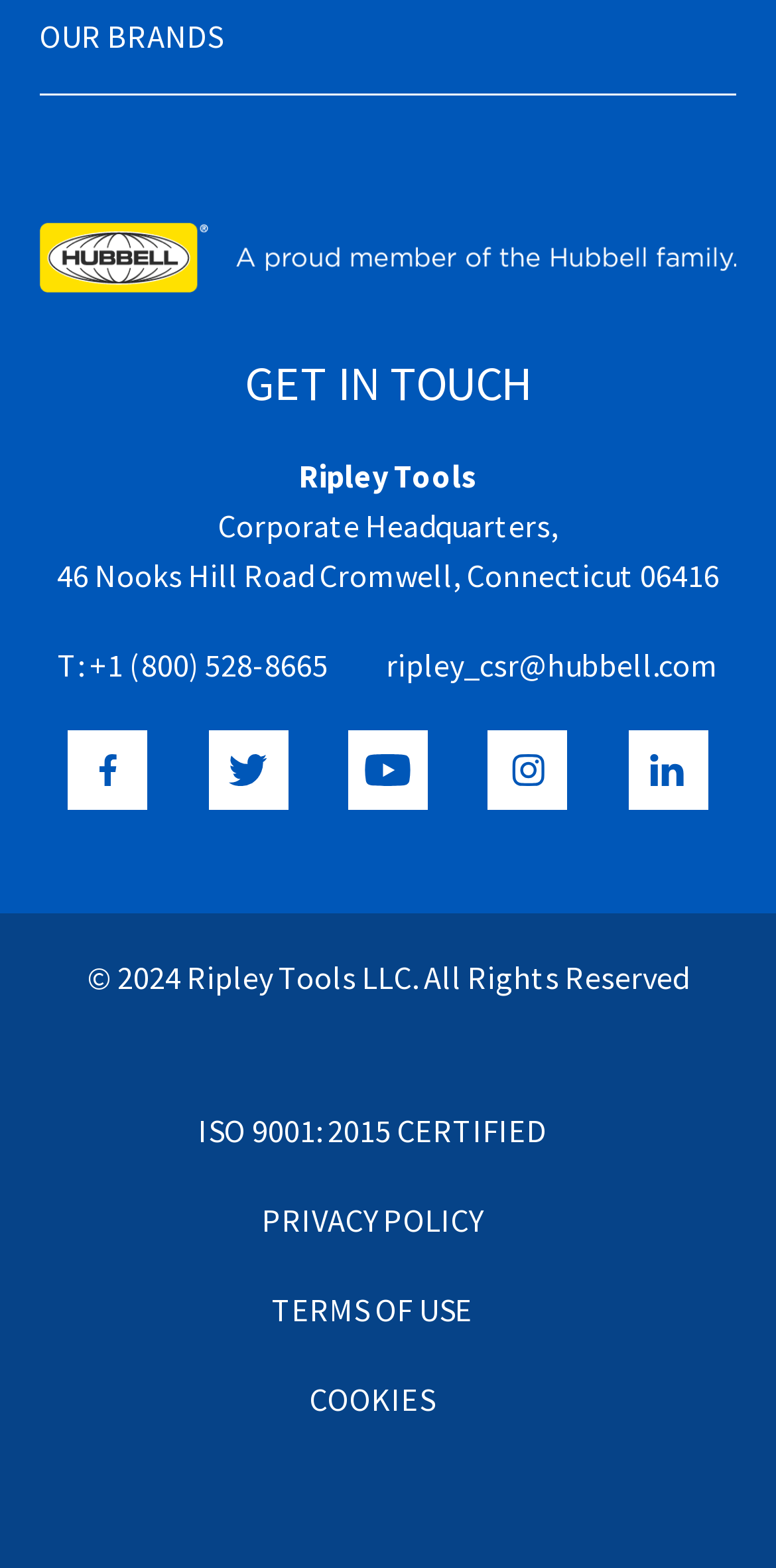Given the description of a UI element: "ripley_csr@hubbell.com", identify the bounding box coordinates of the matching element in the webpage screenshot.

[0.497, 0.411, 0.926, 0.437]